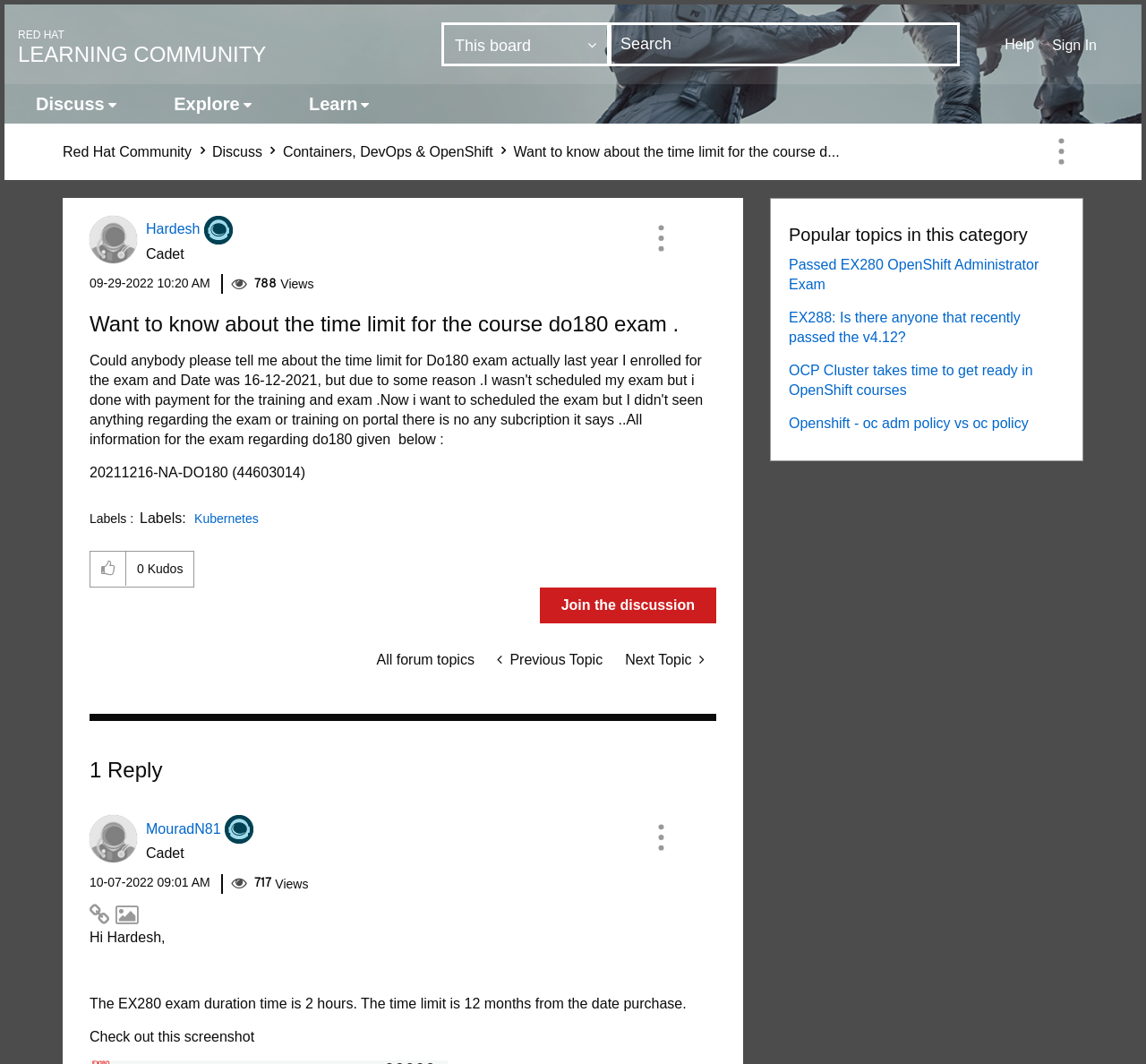Analyze the image and answer the question with as much detail as possible: 
How many replies are there to the post?

The number of replies can be found at the bottom of the webpage, where it says '1 Reply' in a static text element.